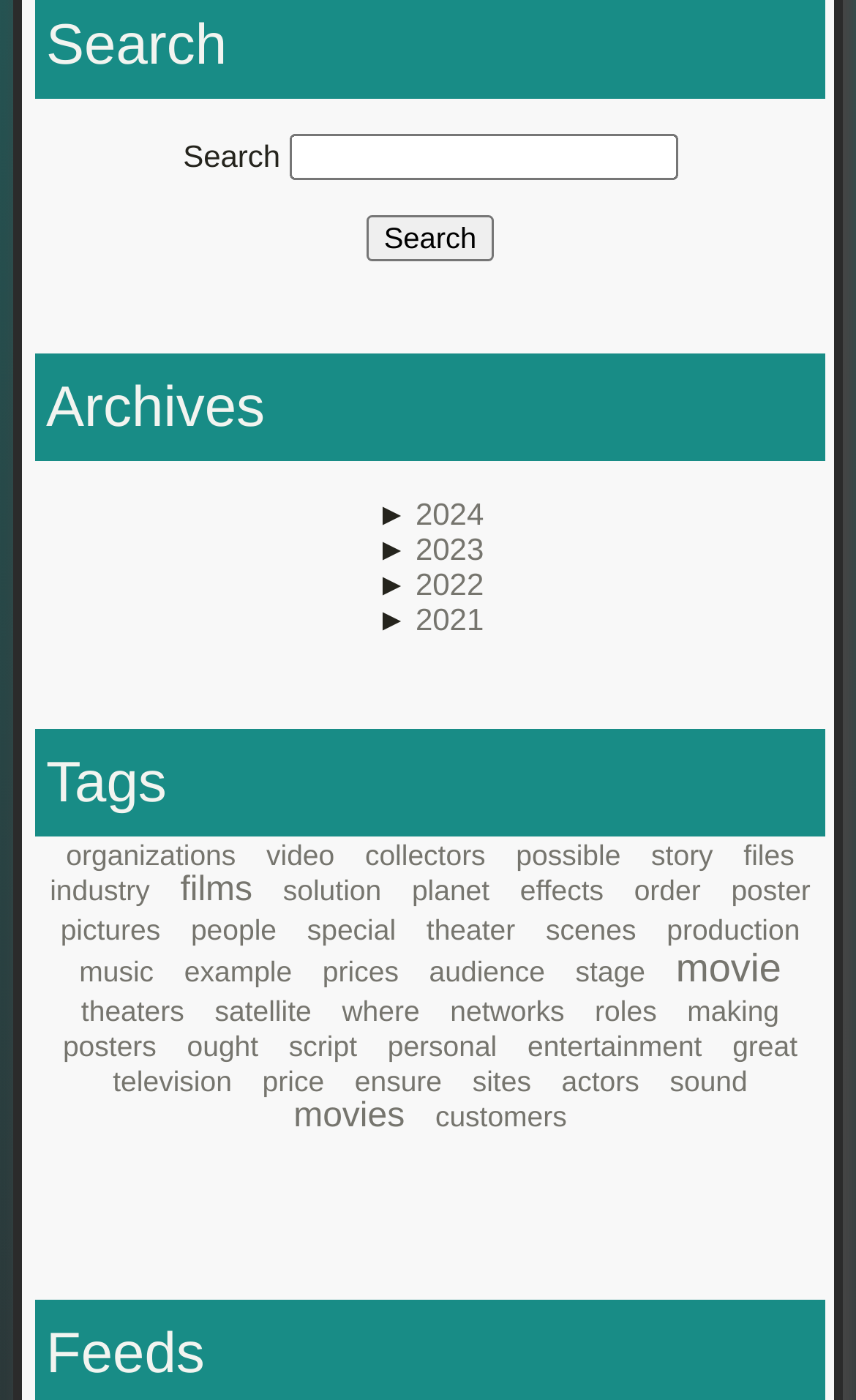Give a one-word or short phrase answer to this question: 
What is the purpose of the textbox?

Search